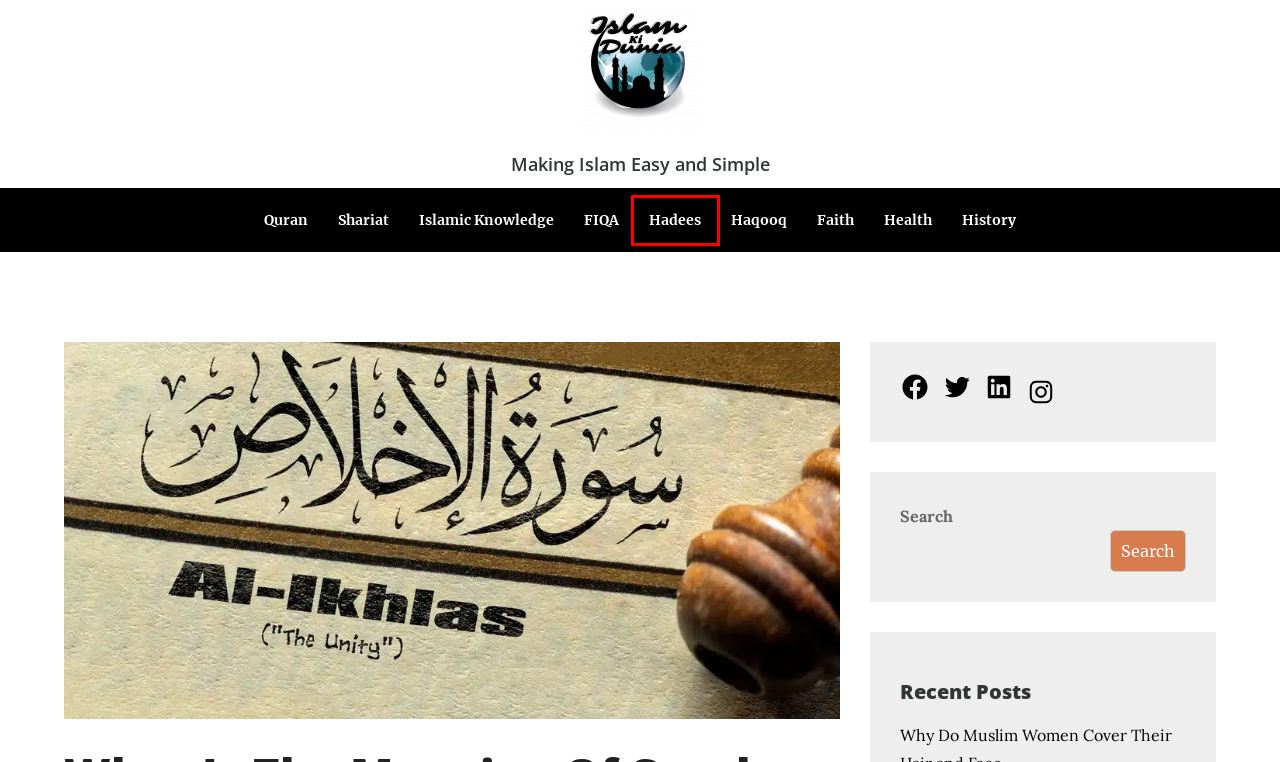Analyze the screenshot of a webpage with a red bounding box and select the webpage description that most accurately describes the new page resulting from clicking the element inside the red box. Here are the candidates:
A. History - Islamkidunia
B. Hadees - Islamkidunia
C. Health - Islamkidunia
D. Islamkidunia - Making Islam Easy and Simple
E. Faith - Islamkidunia
F. Haqooq - Islamkidunia
G. FIQA - Islamkidunia
H. Quran - Islamkidunia

B